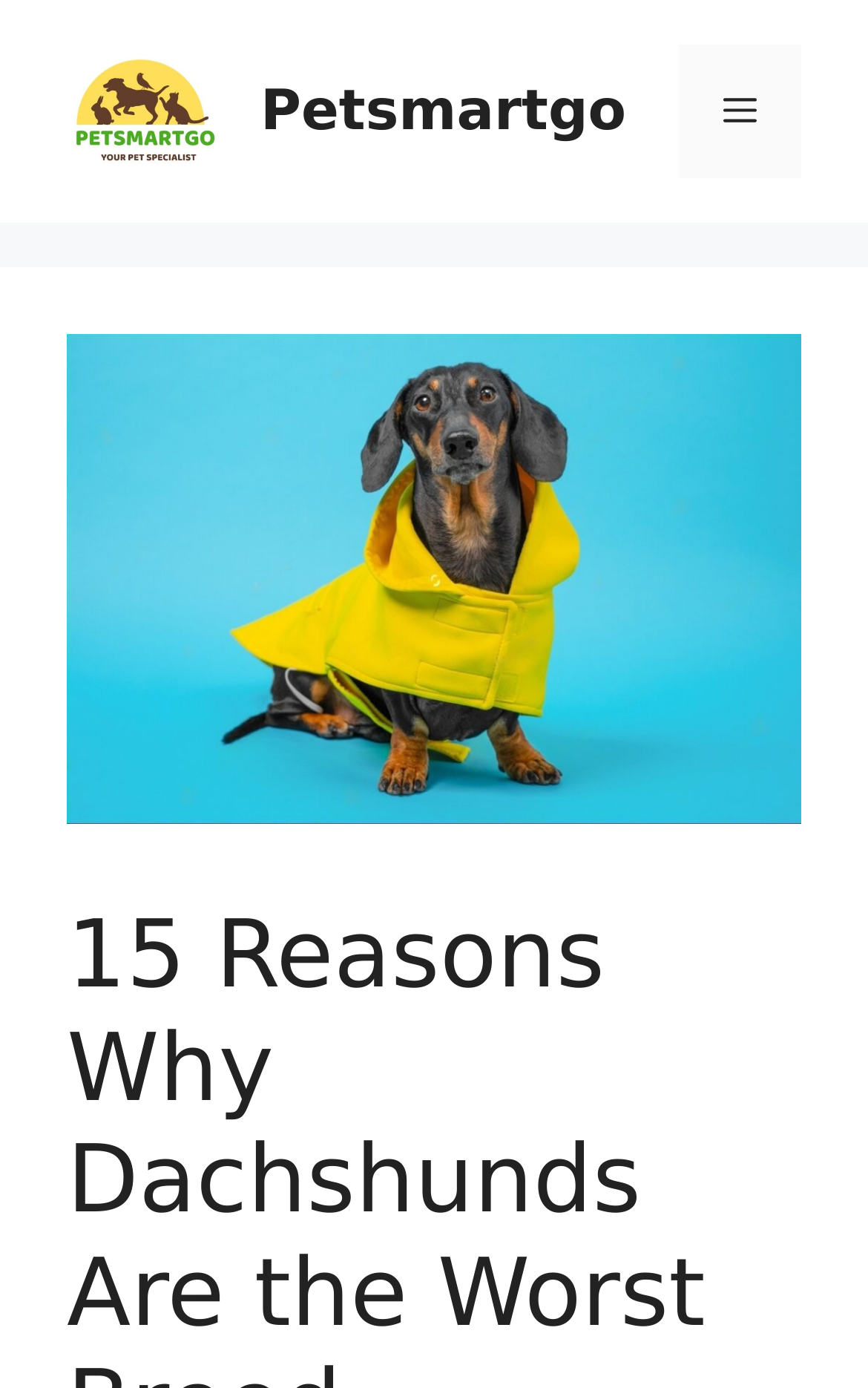Is the navigation menu expanded?
Ensure your answer is thorough and detailed.

I determined that the navigation menu is not expanded by looking at the 'expanded' property of the button element with the text 'Menu', which is set to False.